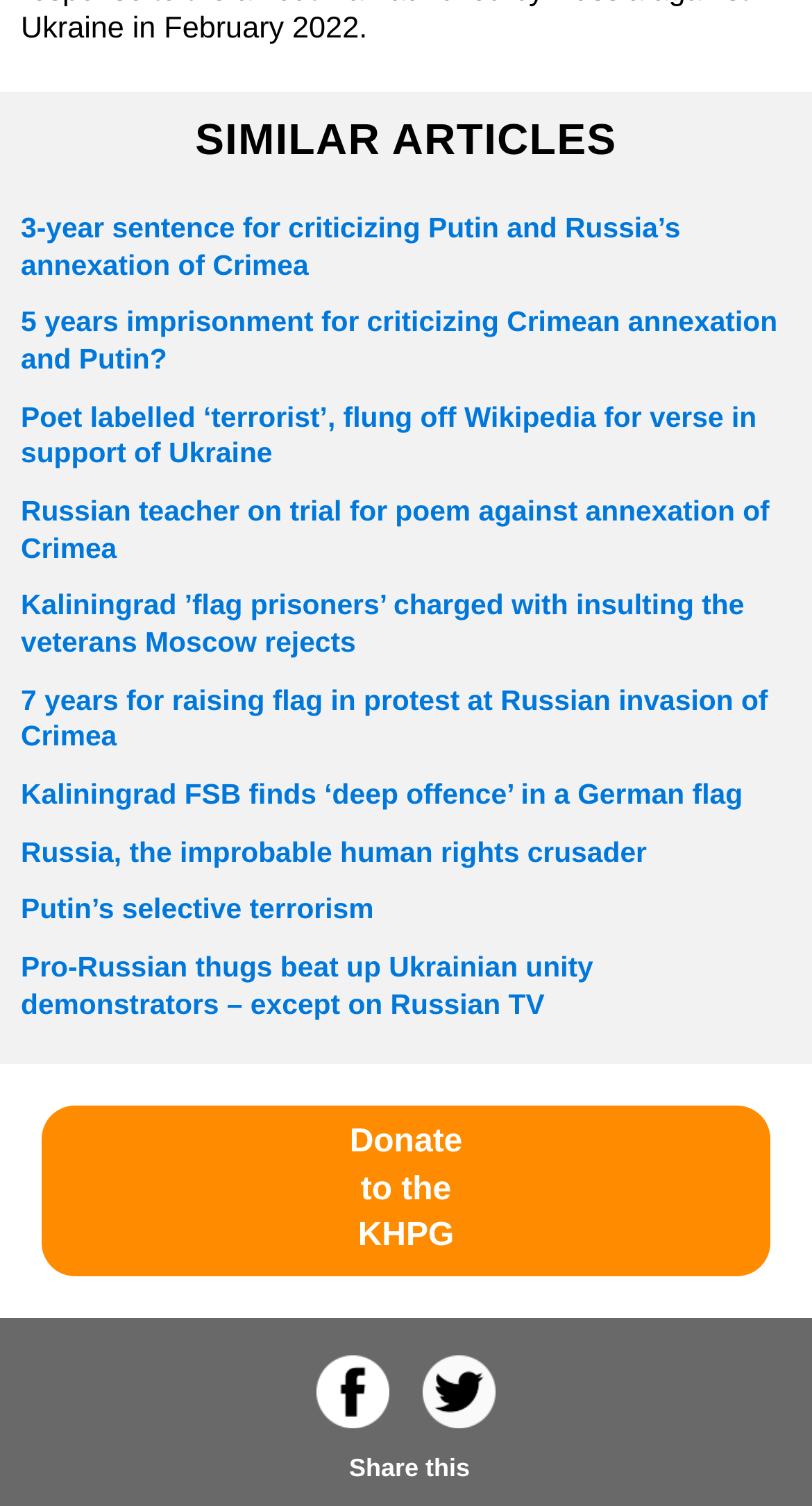What is the text of the static text element at the bottom of the webpage?
Please look at the screenshot and answer using one word or phrase.

Share this